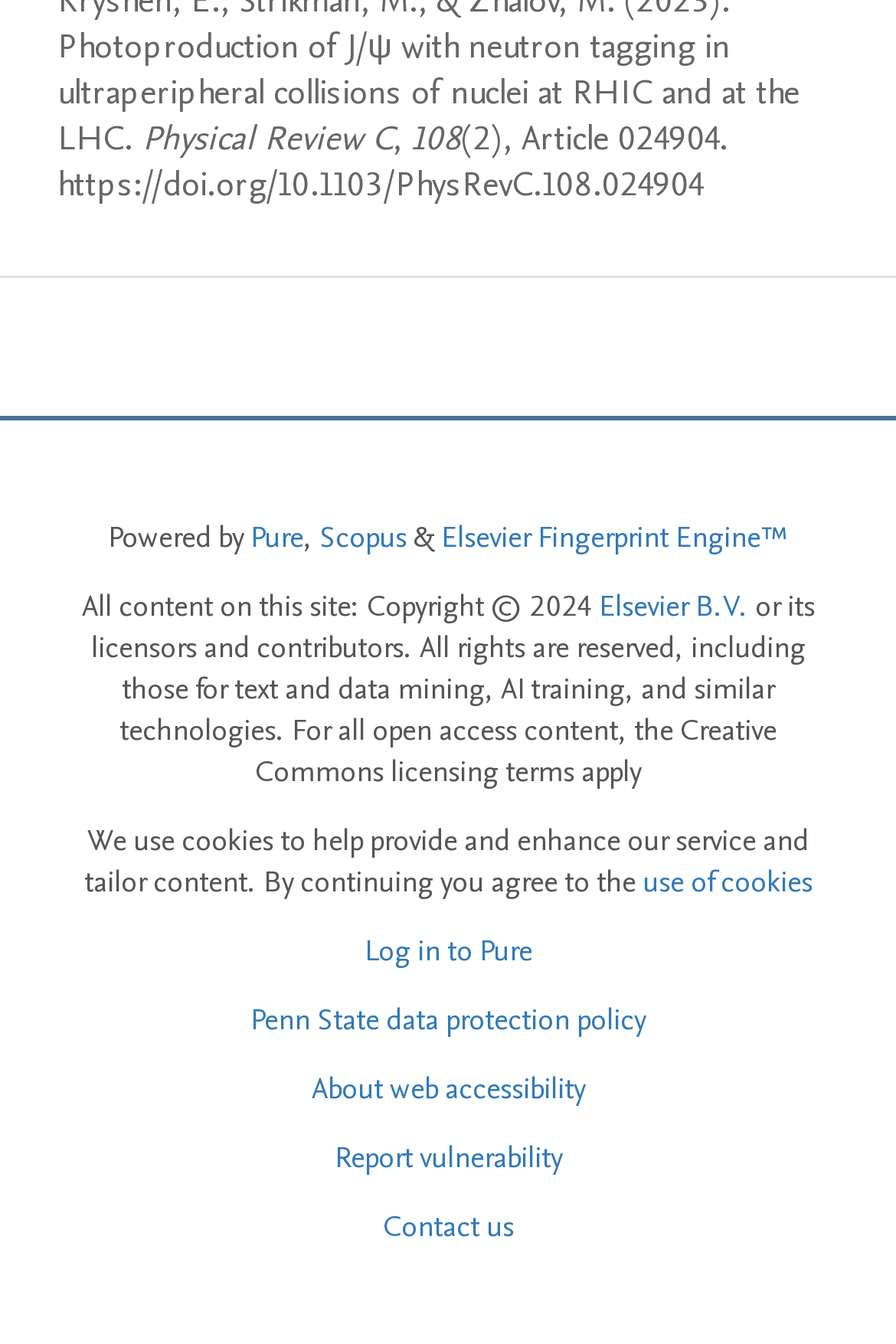Identify the bounding box coordinates for the region to click in order to carry out this instruction: "Log in to Pure". Provide the coordinates using four float numbers between 0 and 1, formatted as [left, top, right, bottom].

[0.406, 0.692, 0.594, 0.723]